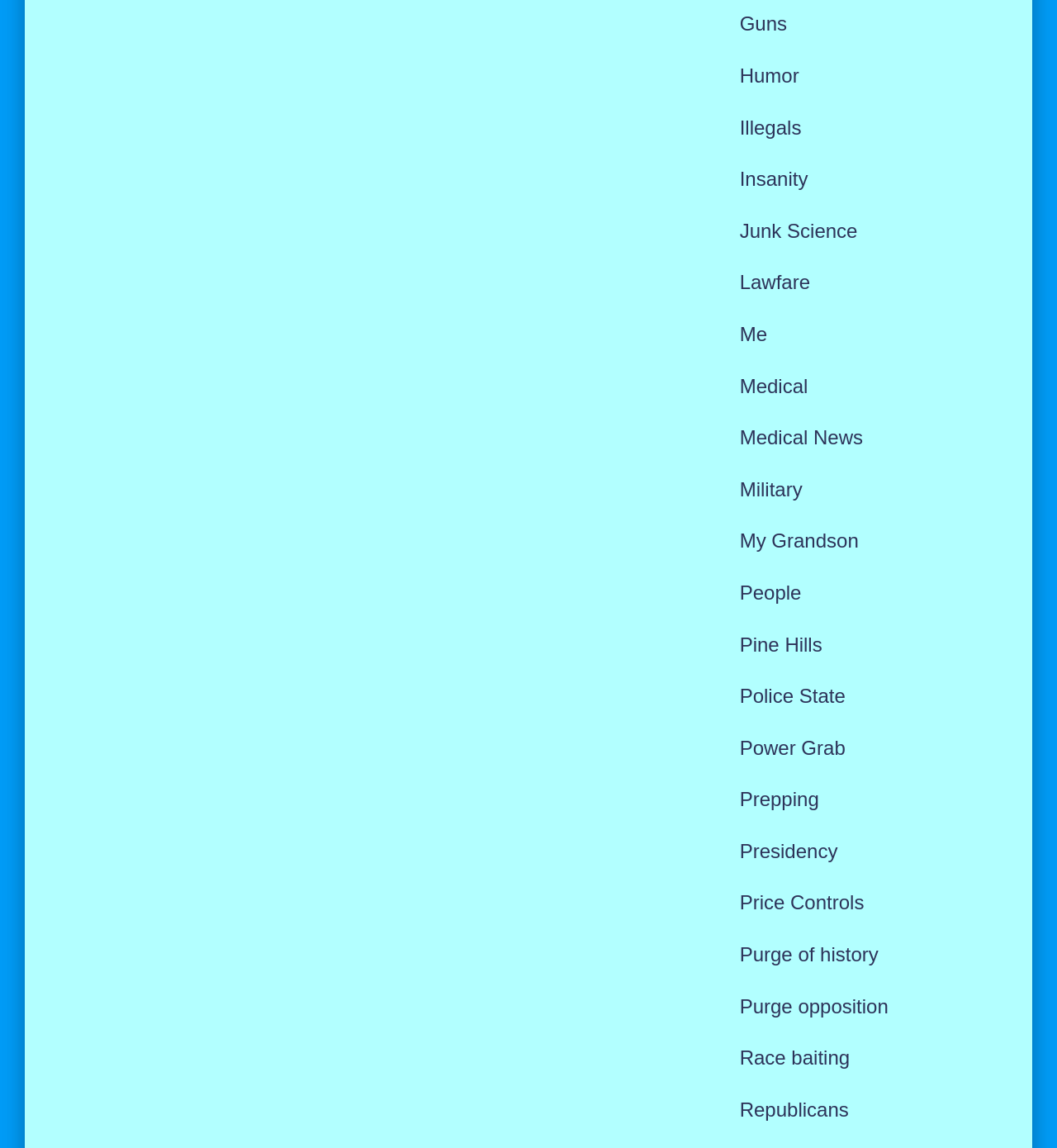Find the bounding box coordinates of the clickable region needed to perform the following instruction: "Explore the Medical News section". The coordinates should be provided as four float numbers between 0 and 1, i.e., [left, top, right, bottom].

[0.7, 0.371, 0.816, 0.391]